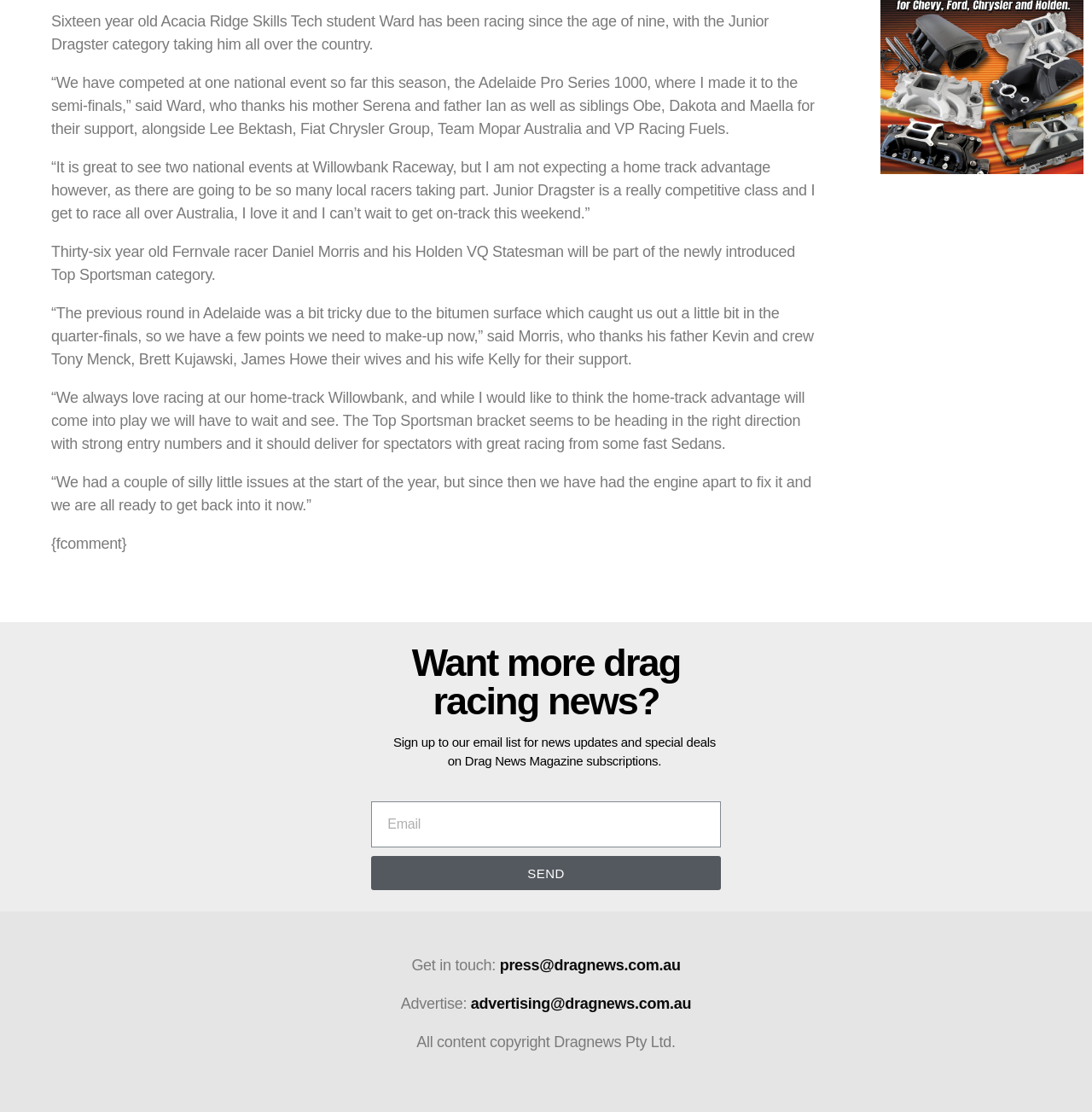Using the description: "advertising@dragnews.com.au", identify the bounding box of the corresponding UI element in the screenshot.

[0.431, 0.895, 0.633, 0.91]